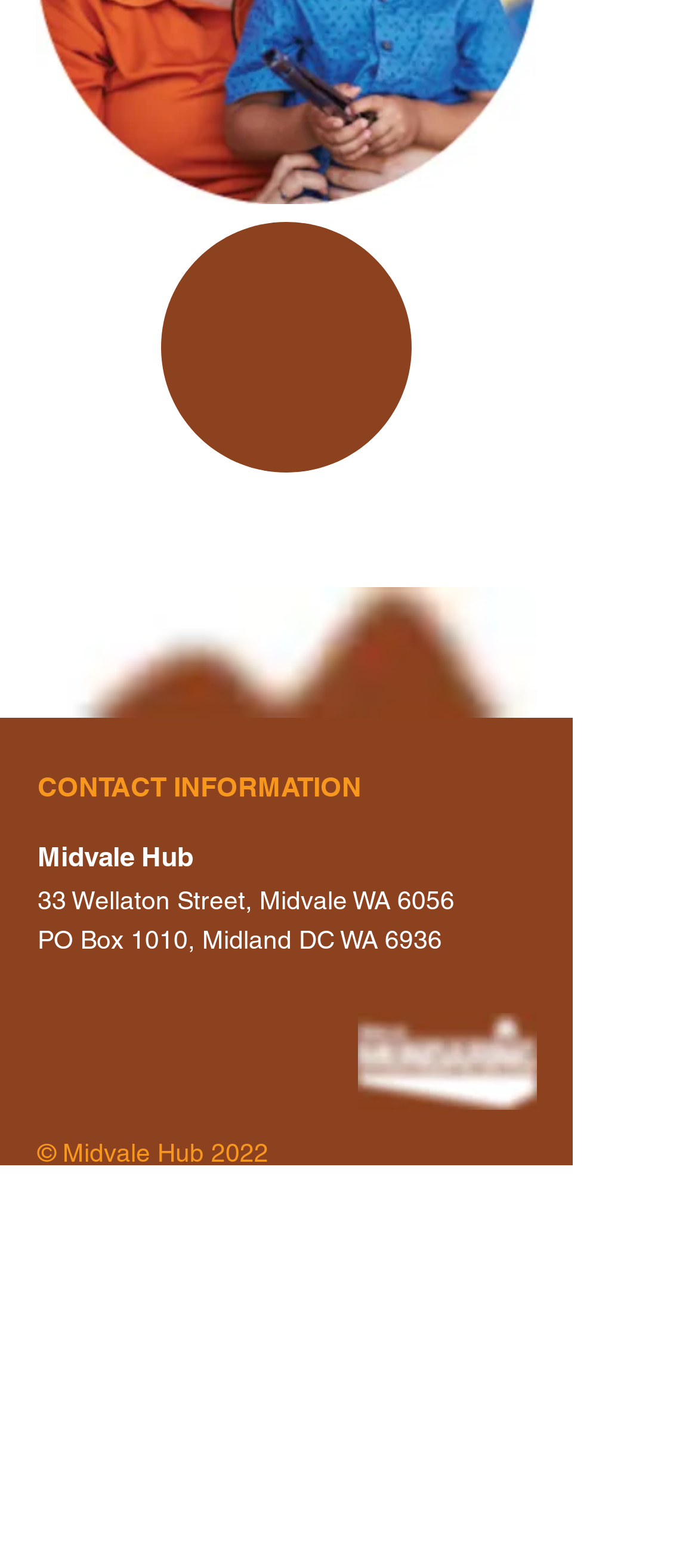From the webpage screenshot, identify the region described by Brochure. Provide the bounding box coordinates as (top-left x, top-left y, bottom-right x, bottom-right y), with each value being a floating point number between 0 and 1.

[0.3, 0.333, 0.521, 0.372]